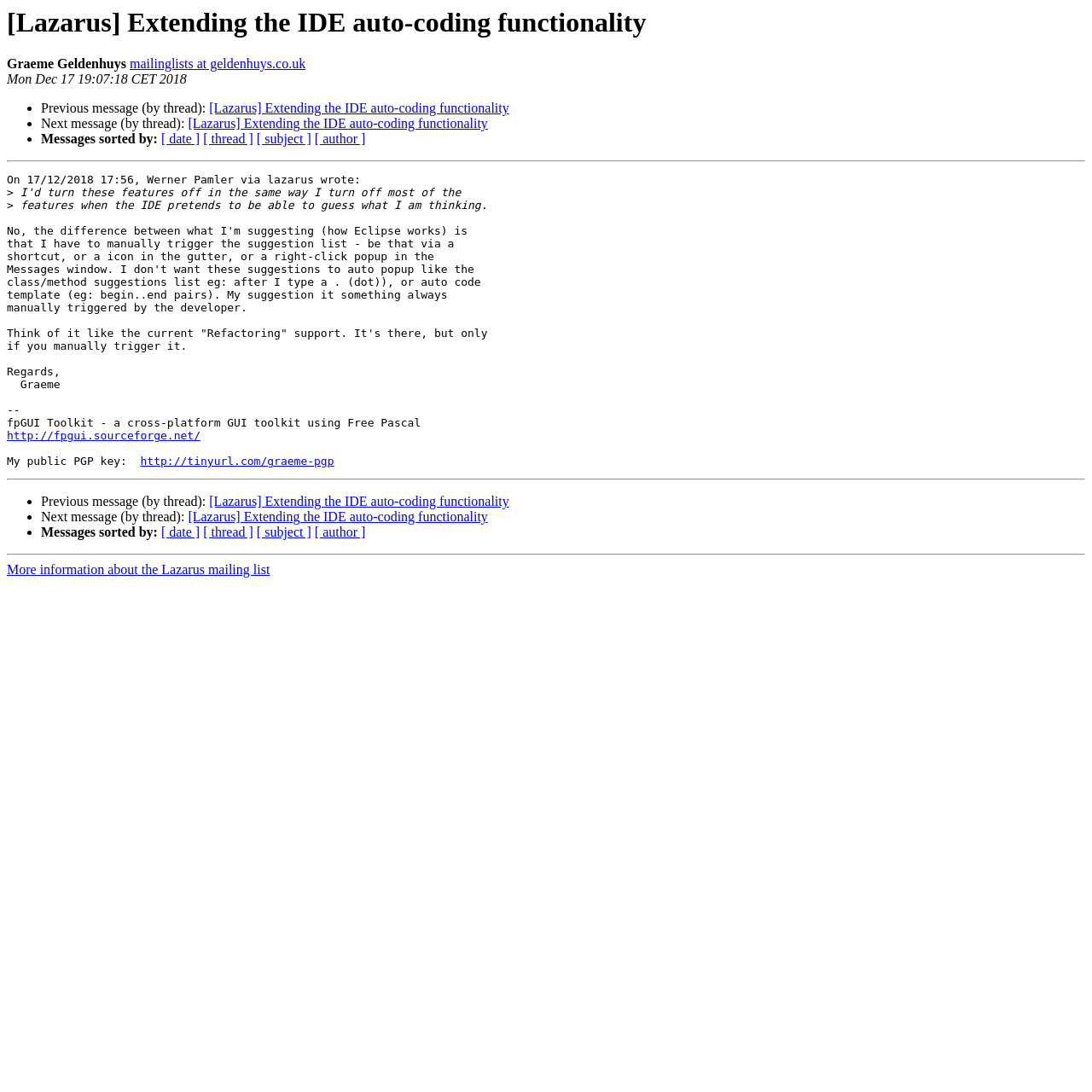Specify the bounding box coordinates of the element's region that should be clicked to achieve the following instruction: "Read the news about APRA issues final responses to Basel II capital adequacy regime". The bounding box coordinates consist of four float numbers between 0 and 1, in the format [left, top, right, bottom].

None